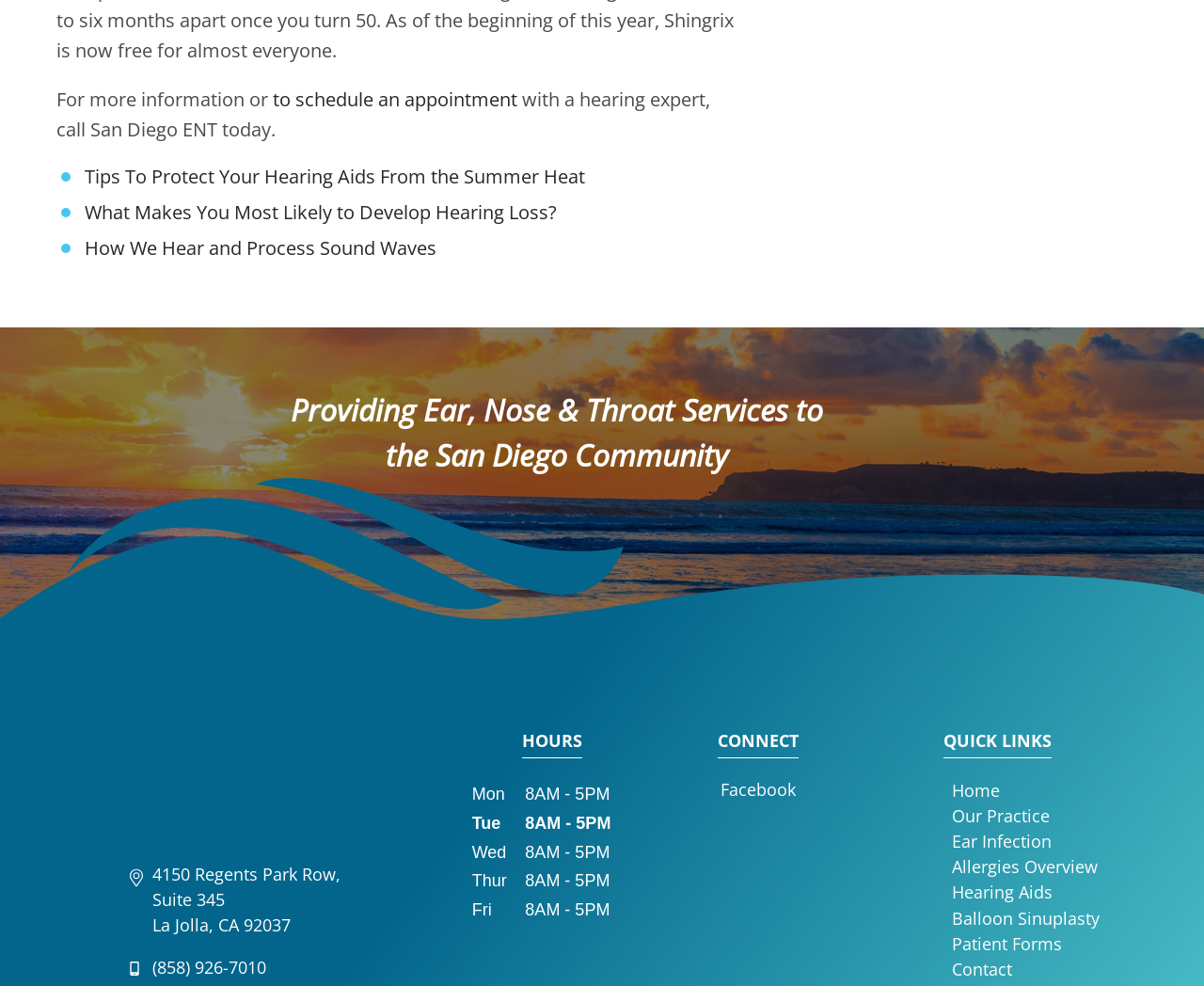What is the copyright year mentioned in the footer?
Please provide a detailed answer to the question.

The copyright information is located in the footer of the webpage, which includes the year 2024. This indicates that the content on the webpage is copyrighted until 2024.